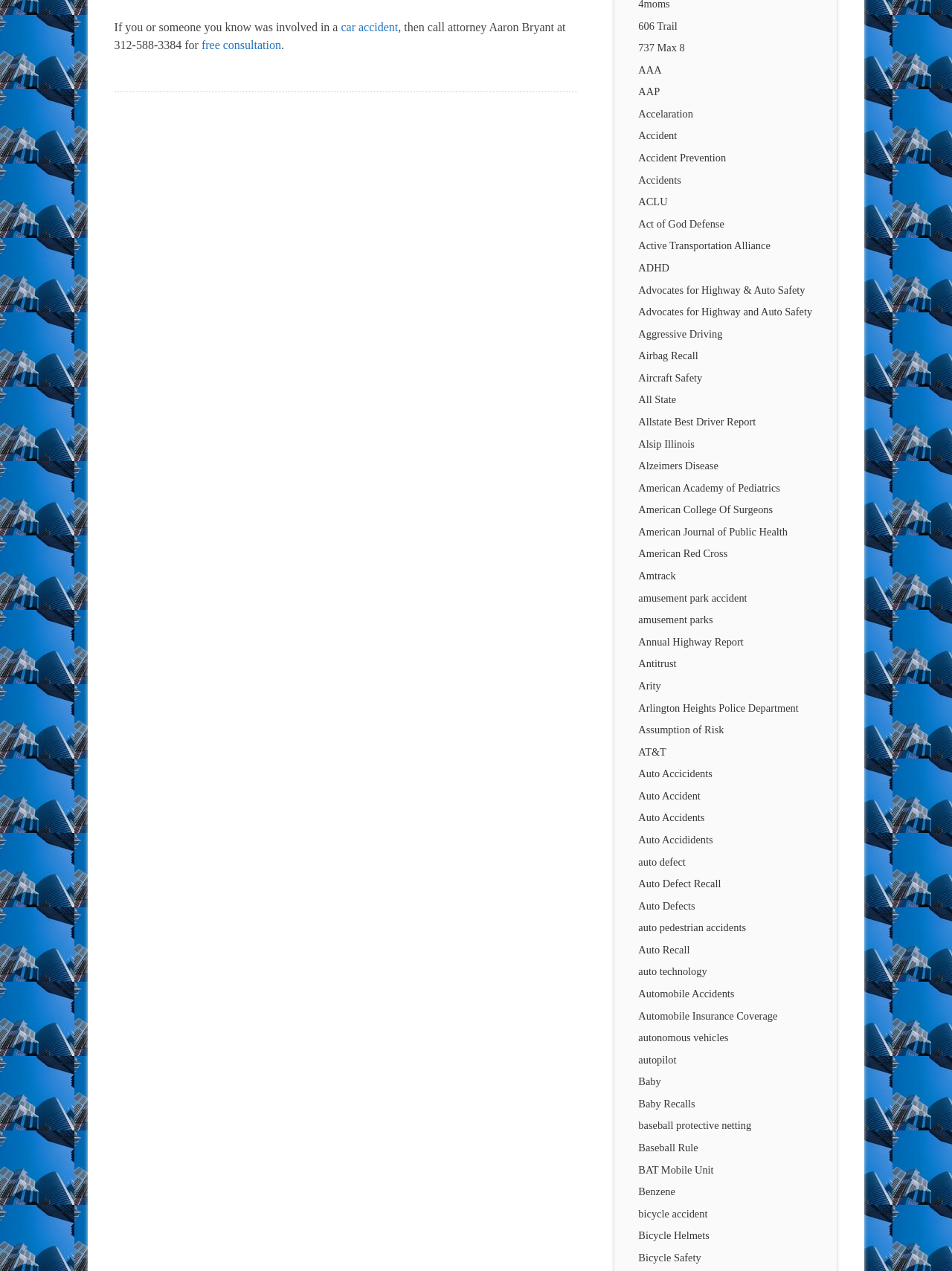What is the phone number to call for a free consultation?
Provide a short answer using one word or a brief phrase based on the image.

312-588-3384